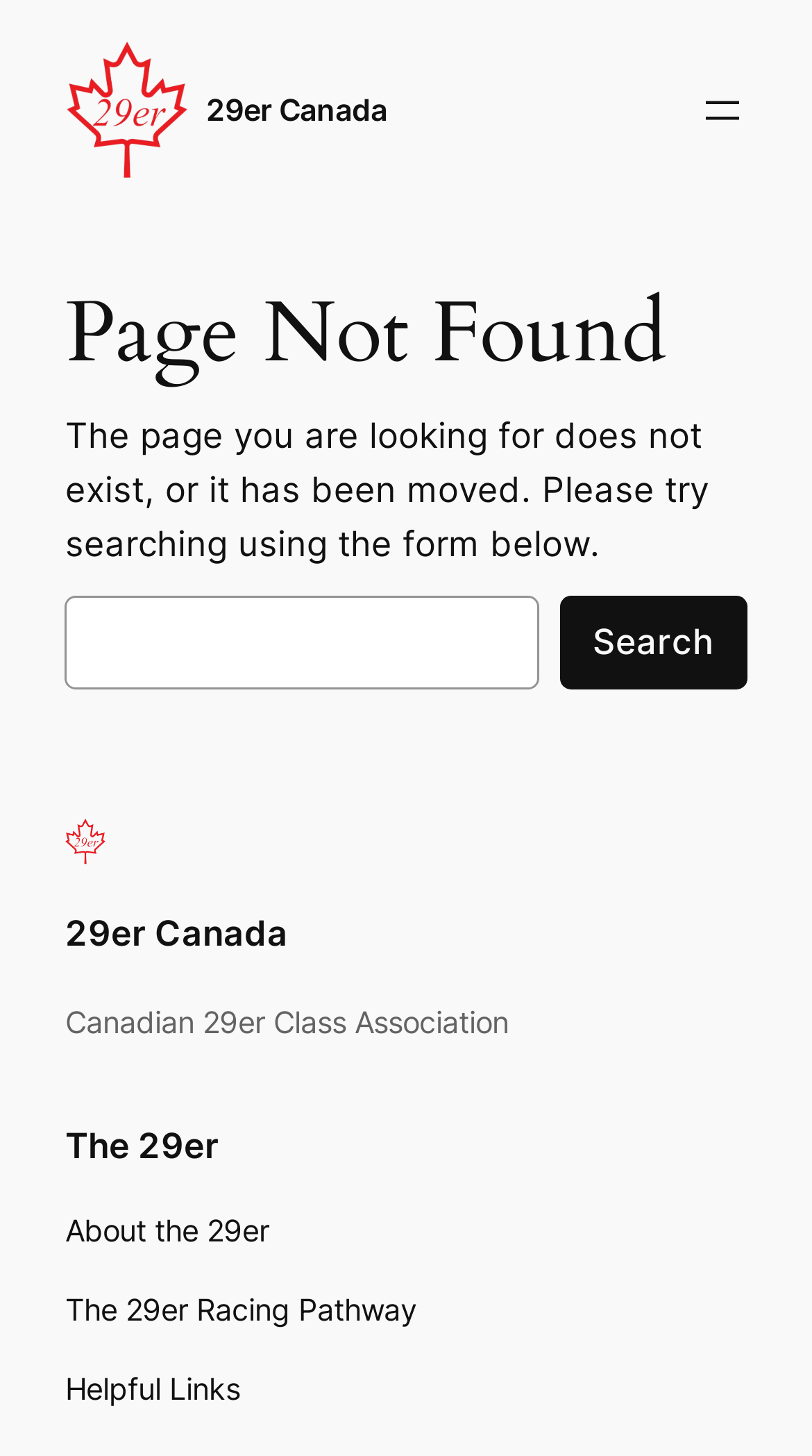Extract the bounding box coordinates for the HTML element that matches this description: "alt="29er Canada"". The coordinates should be four float numbers between 0 and 1, i.e., [left, top, right, bottom].

[0.08, 0.029, 0.234, 0.123]